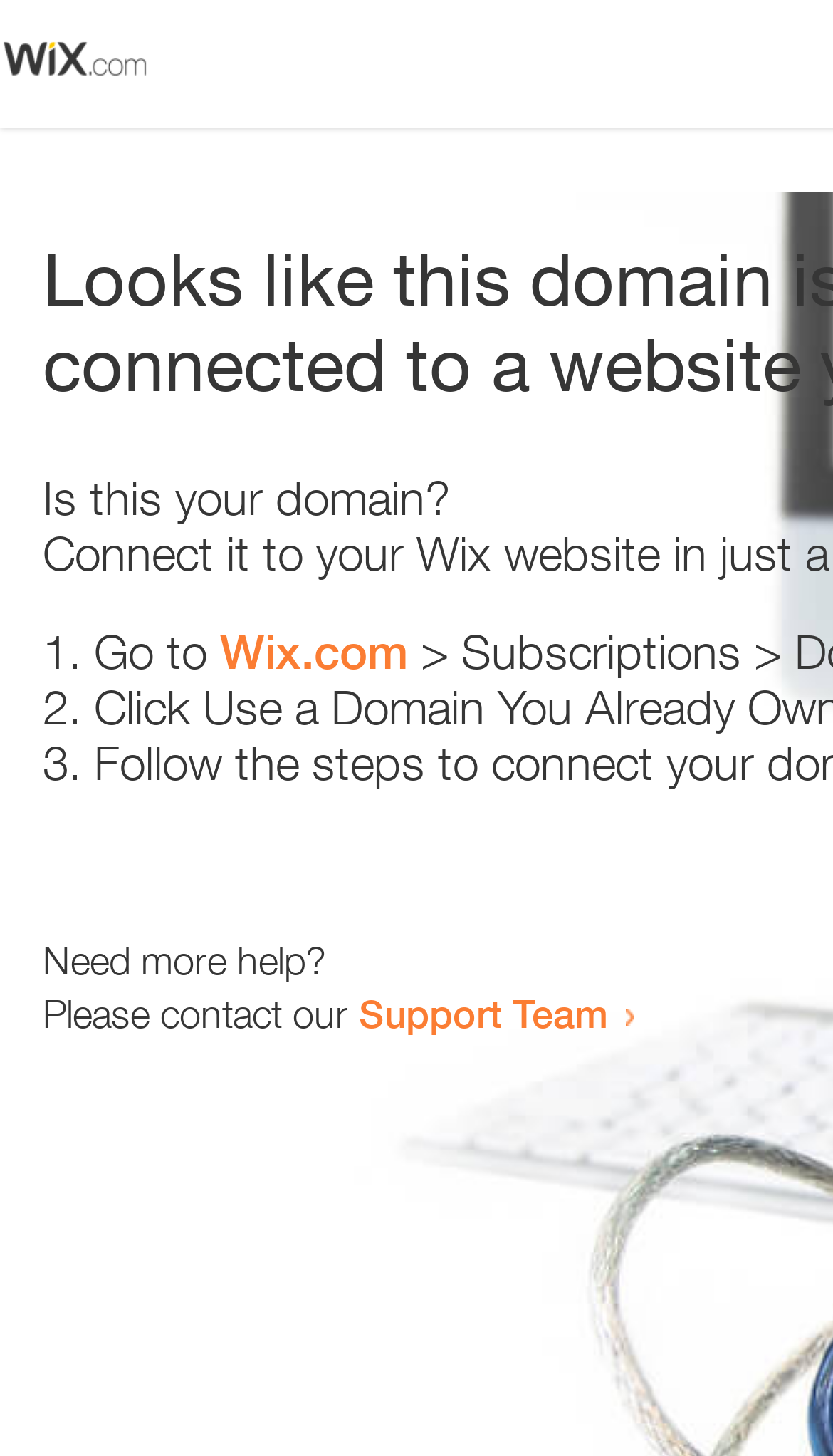What is the website suggested to visit?
Refer to the image and give a detailed answer to the query.

The question is asking about the website suggested to visit. Based on the link 'Wix.com' at coordinates [0.264, 0.429, 0.49, 0.467], it can be inferred that the website suggested to visit is Wix.com.